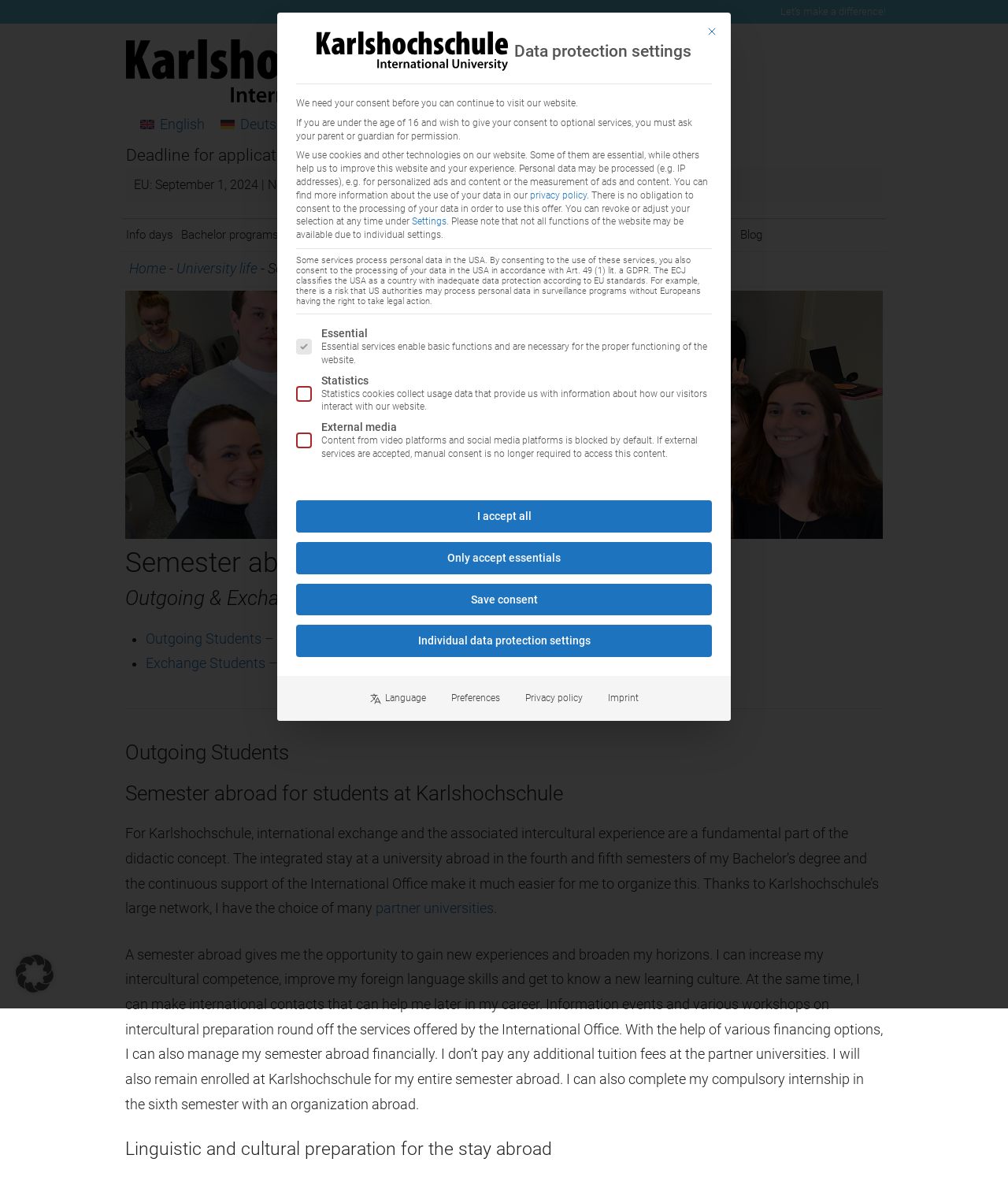Articulate a detailed summary of the webpage's content and design.

The webpage is about semester abroad programs for students at Karlshochschule International University. At the top, there is a navigation menu with links to various university-related pages, including "Info days", "Bachelor programs", "Master programs", "University life", "University", "Research", "Partner", and "Blog". Below this menu, there is a prominent link to "Outgoing Students – Semester abroad for students at Karlshochschule" and another link to "Exchange Students – Semester abroad at Karlshochschule".

On the left side of the page, there is a section with links to "Home" and "University life". Further down, there is a link to "partner universities". The main content of the page is an alert dialog box with a title "Data protection settings" that takes up most of the page. This dialog box contains a paragraph explaining the use of cookies and personal data on the website, as well as several buttons and checkboxes for managing data protection settings. There are also images and buttons for closing the dialog box, saving consent, and accessing individual data protection settings.

At the bottom of the page, there are buttons for "Preferences", "Privacy policy", and "Imprint". Overall, the webpage appears to be a university webpage focused on providing information and resources for students interested in semester abroad programs.